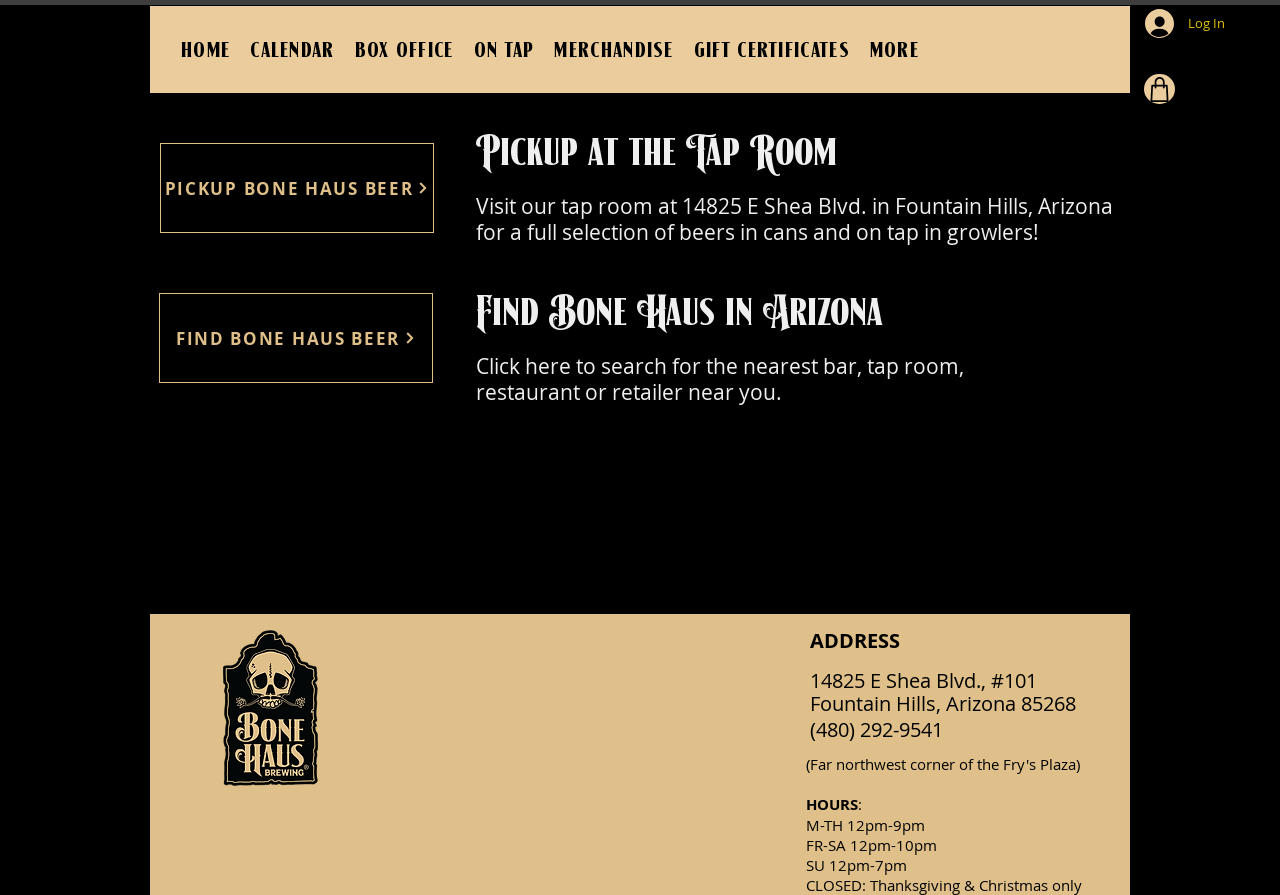Determine the bounding box coordinates for the element that should be clicked to follow this instruction: "Click on the PICKUP BONE HAUS BEER button". The coordinates should be given as four float numbers between 0 and 1, in the format [left, top, right, bottom].

[0.125, 0.16, 0.339, 0.26]